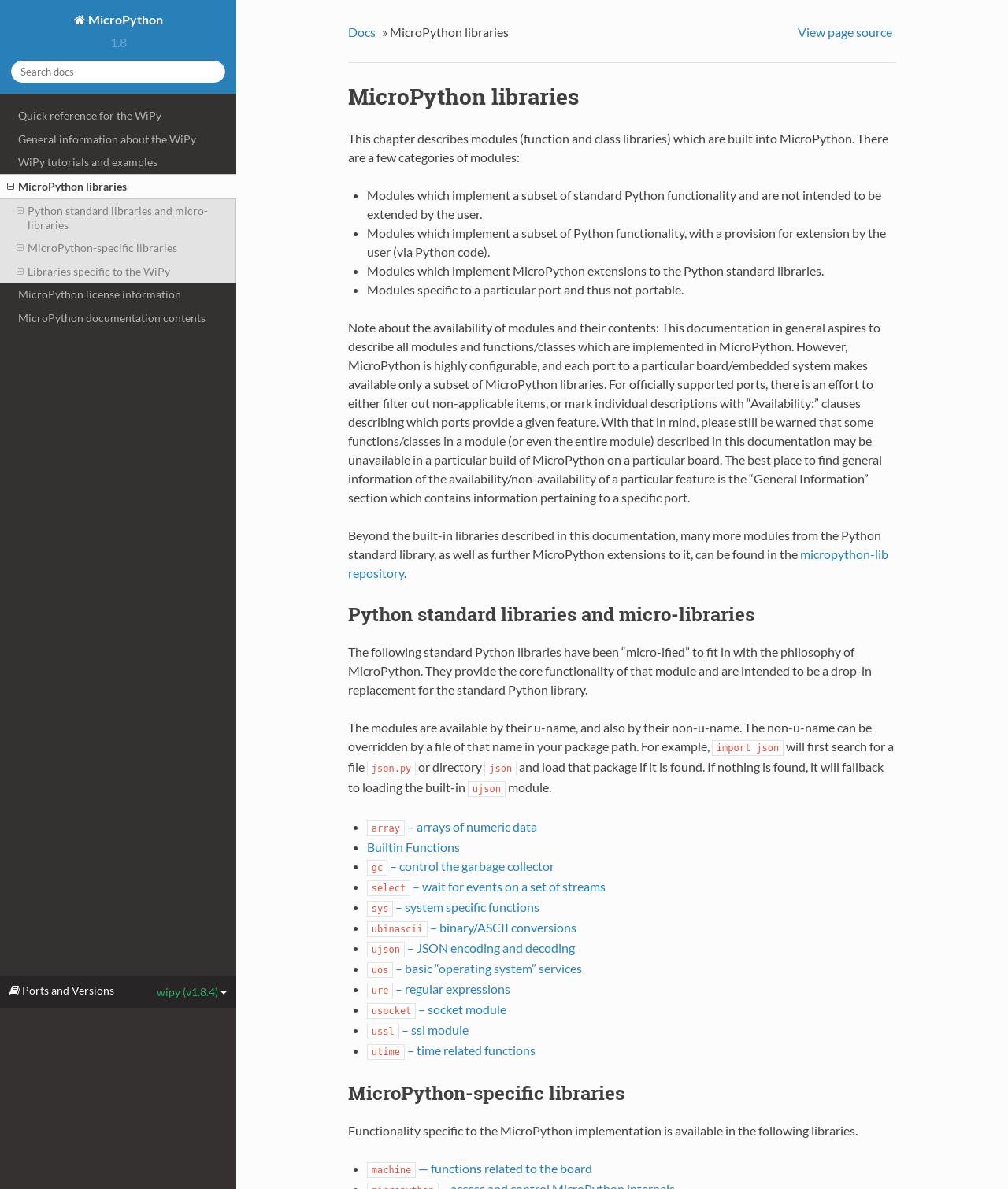Given the webpage screenshot and the description, determine the bounding box coordinates (top-left x, top-left y, bottom-right x, bottom-right y) that define the location of the UI element matching this description: MicroPython

[0.068, 0.009, 0.166, 0.025]